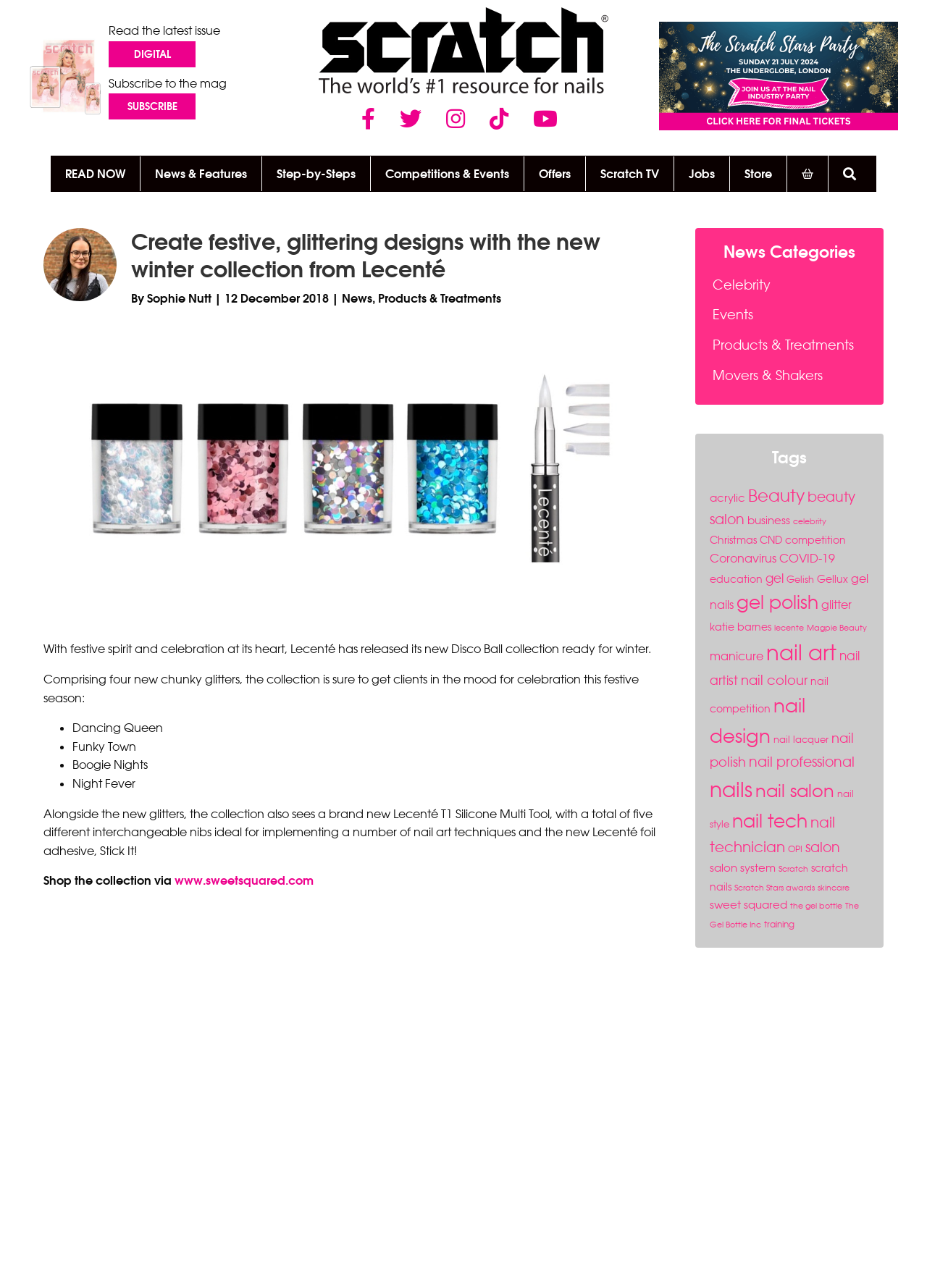Determine the bounding box coordinates of the clickable element necessary to fulfill the instruction: "Read the latest issue". Provide the coordinates as four float numbers within the 0 to 1 range, i.e., [left, top, right, bottom].

[0.117, 0.018, 0.238, 0.029]